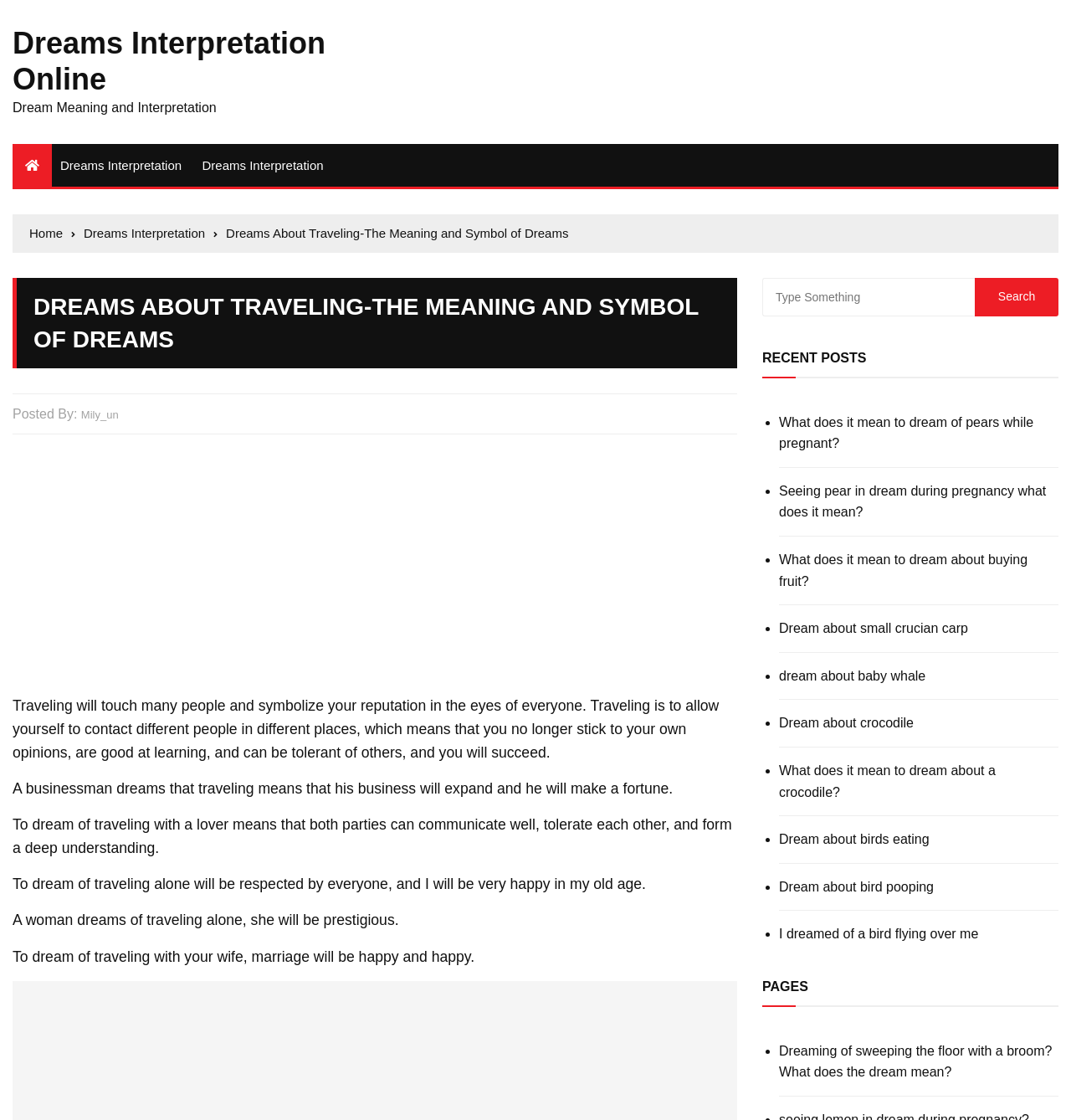Locate the bounding box coordinates of the element to click to perform the following action: 'Go to Dreams Interpretation Online homepage'. The coordinates should be given as four float values between 0 and 1, in the form of [left, top, right, bottom].

[0.012, 0.023, 0.304, 0.086]